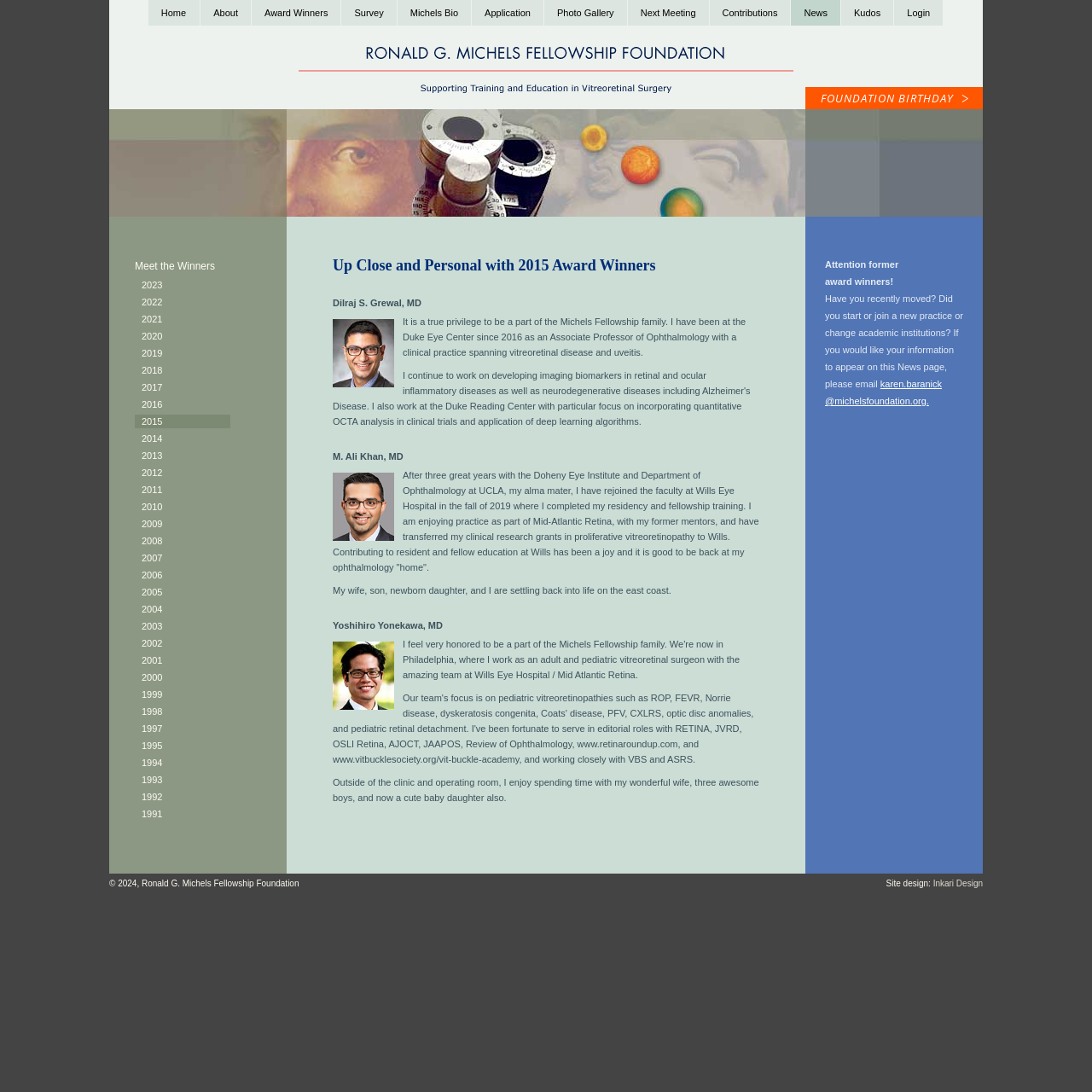Please identify the bounding box coordinates of the area that needs to be clicked to follow this instruction: "Contact Karen Baranick via email".

[0.755, 0.347, 0.862, 0.372]